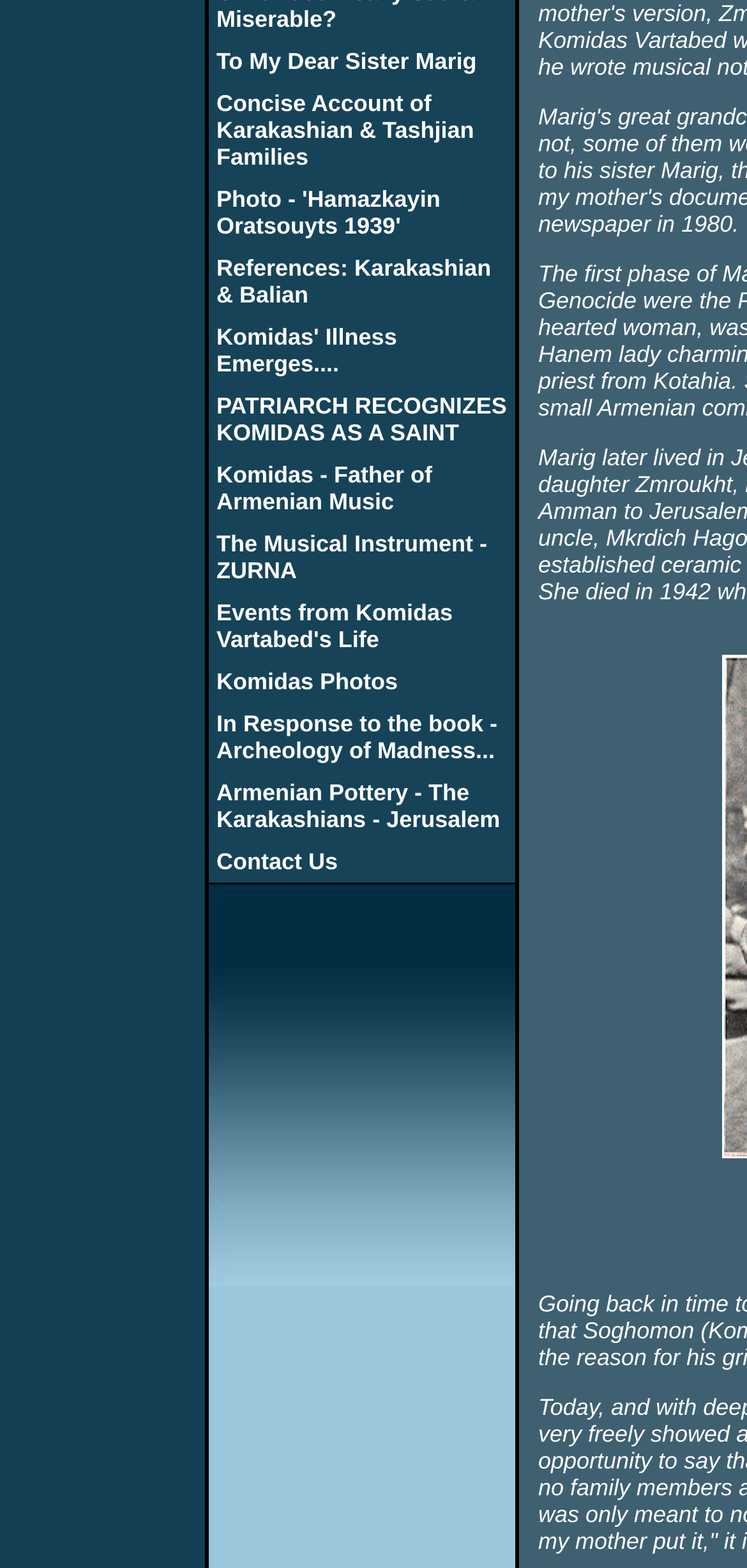Extract the bounding box coordinates of the UI element described: "References: Karakashian & Balian". Provide the coordinates in the format [left, top, right, bottom] with values ranging from 0 to 1.

[0.29, 0.162, 0.657, 0.197]